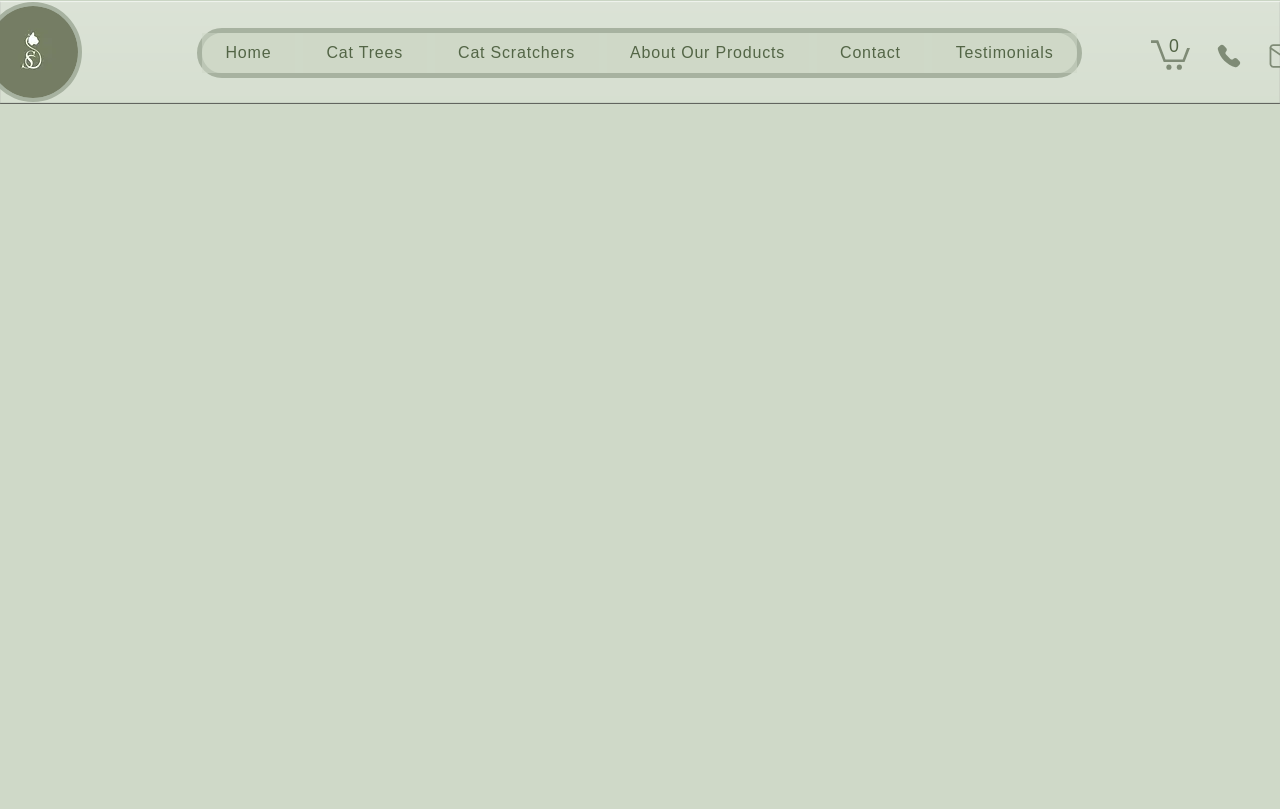Please give a succinct answer using a single word or phrase:
How many items are in the cart?

0